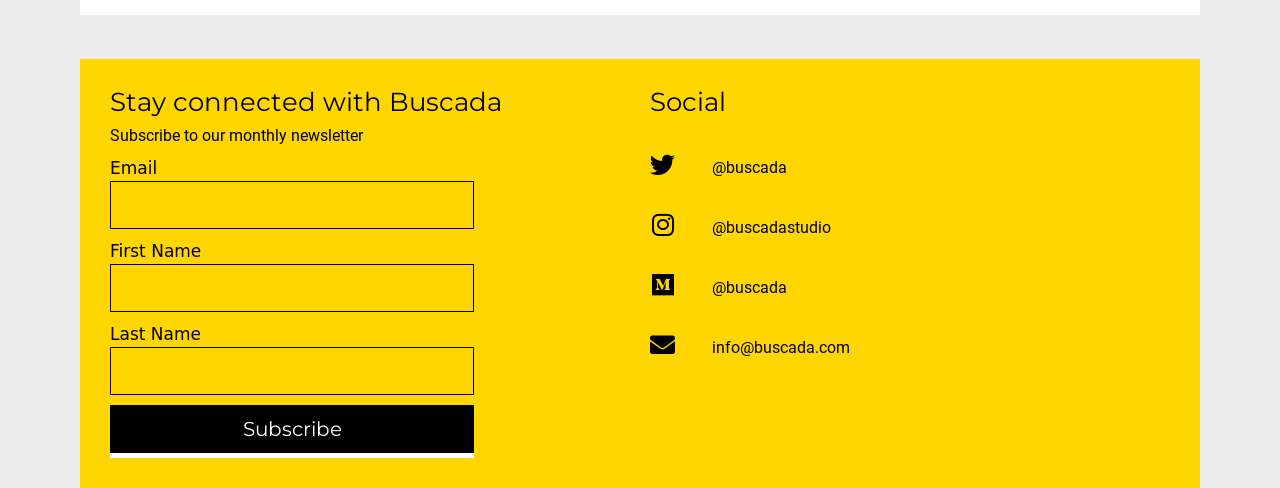Provide the bounding box coordinates in the format (top-left x, top-left y, bottom-right x, bottom-right y). All values are floating point numbers between 0 and 1. Determine the bounding box coordinate of the UI element described as: Acts of the Apostles

None